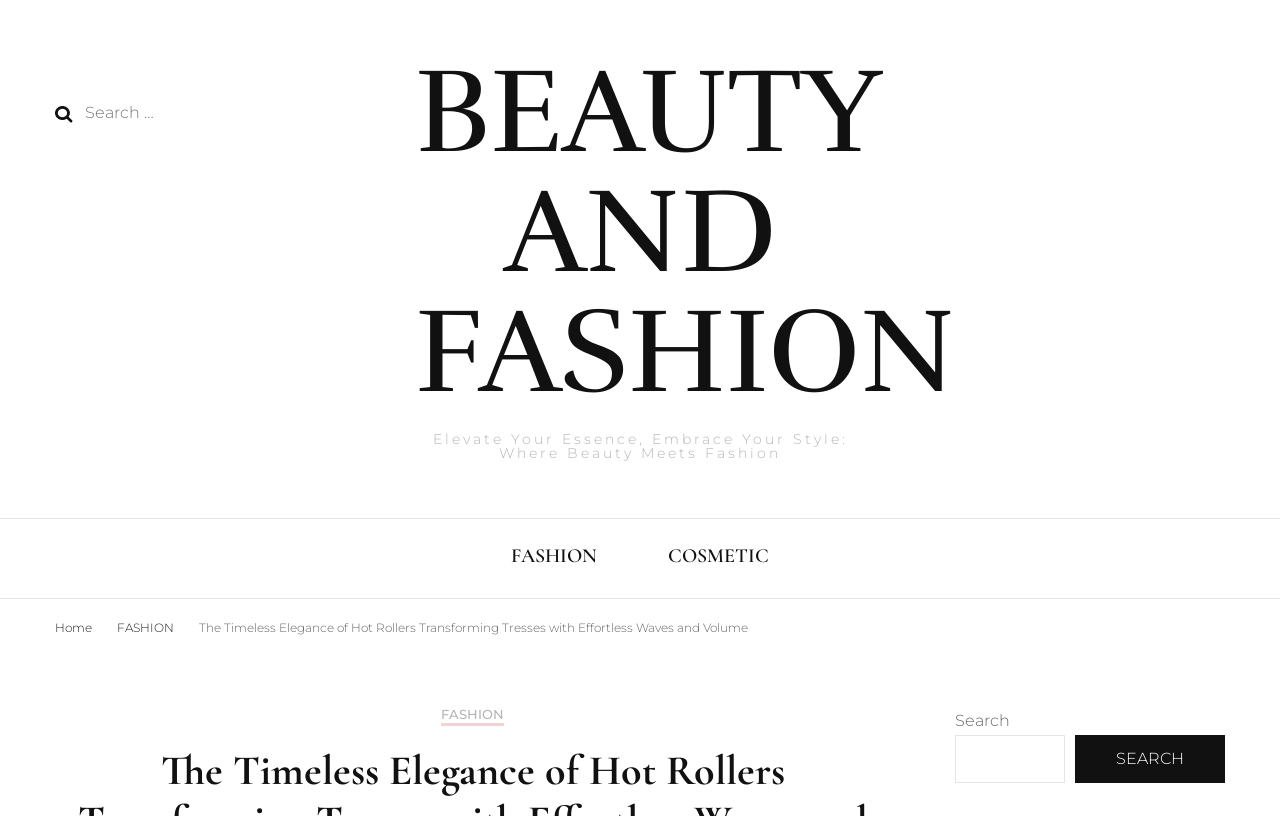Respond to the following query with just one word or a short phrase: 
What is the text on the top-left search button?

Search